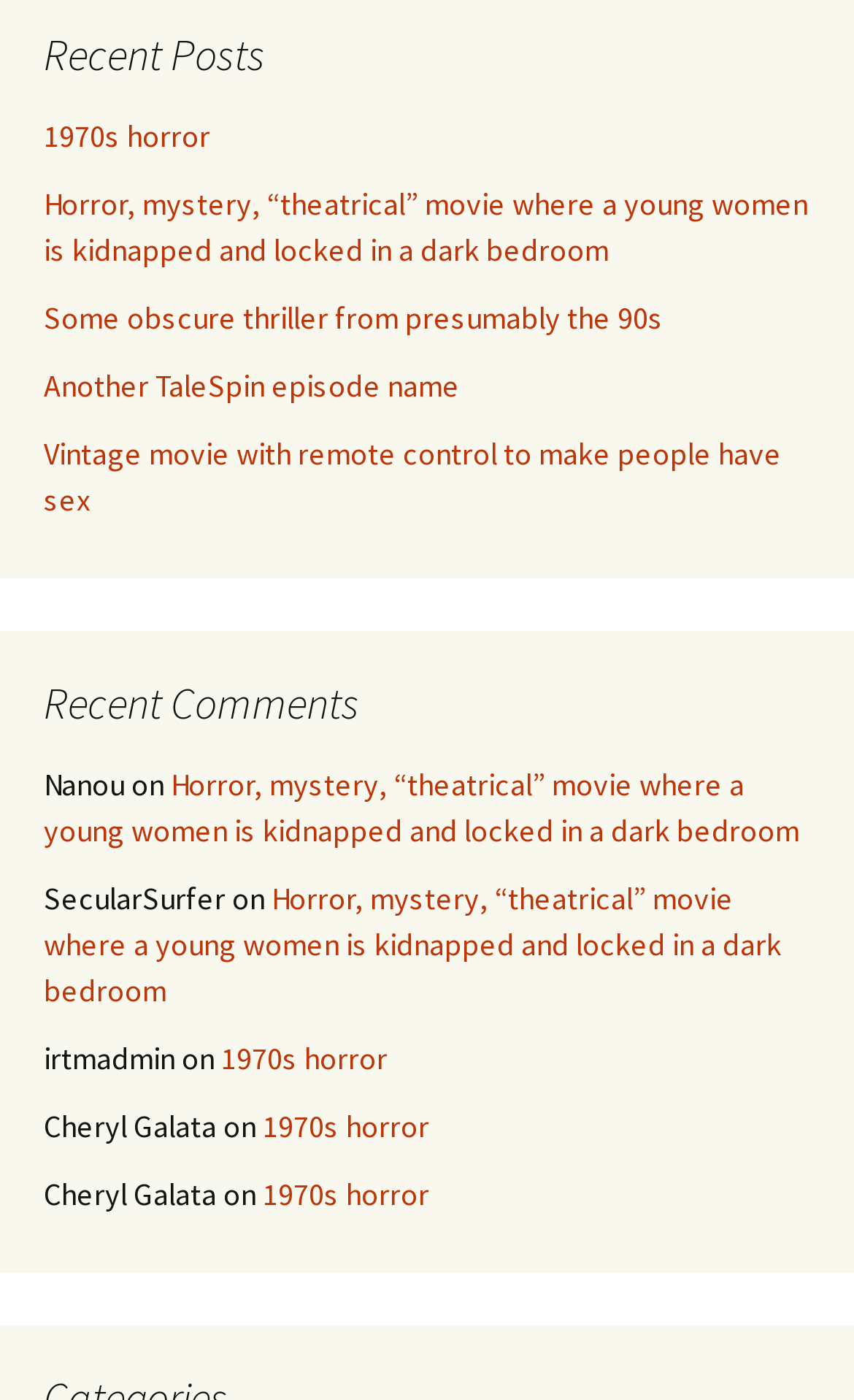Give a one-word or one-phrase response to the question:
How many unique users made recent comments?

4